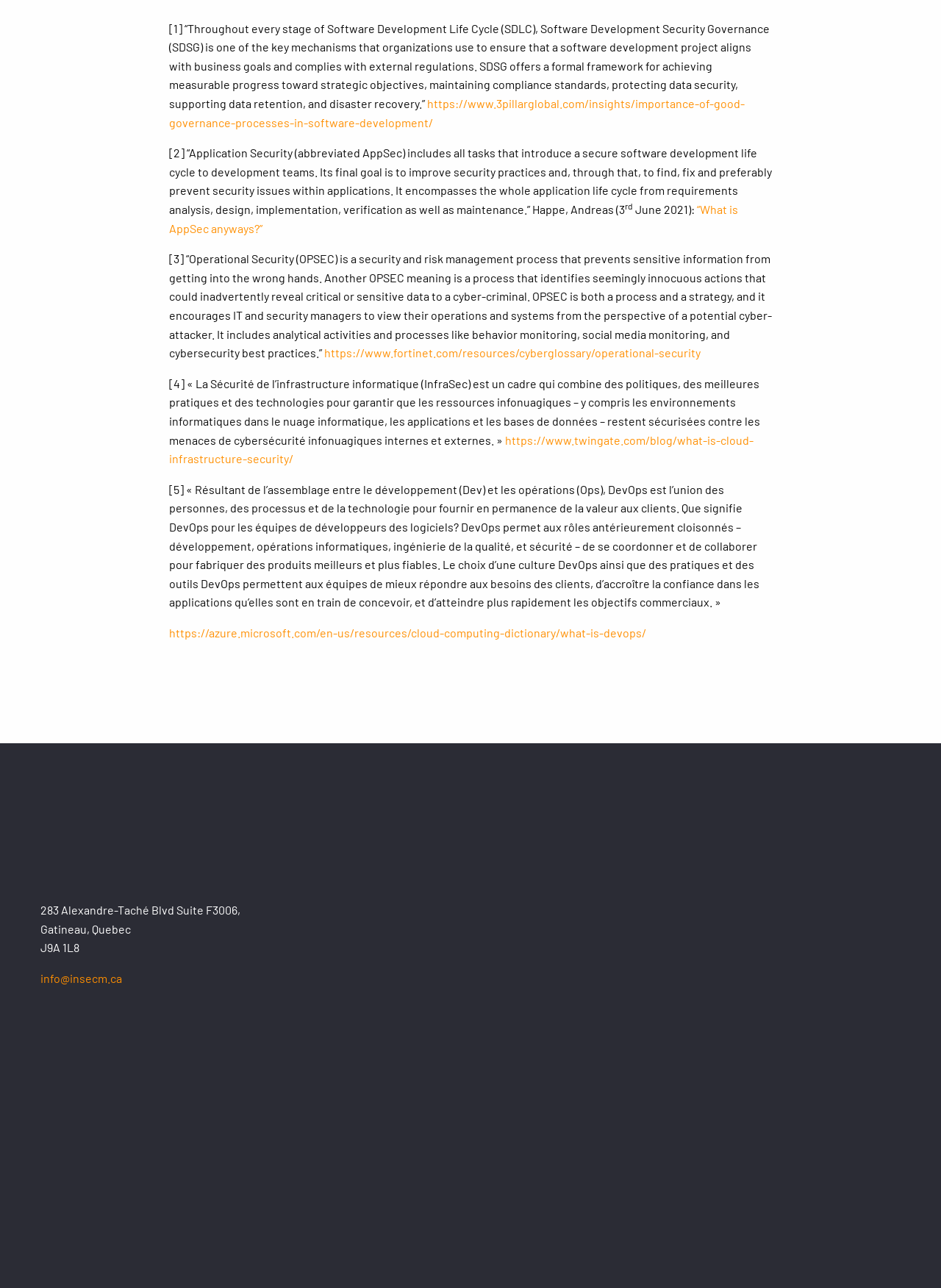Please reply with a single word or brief phrase to the question: 
What is SDSG?

Software Development Security Governance